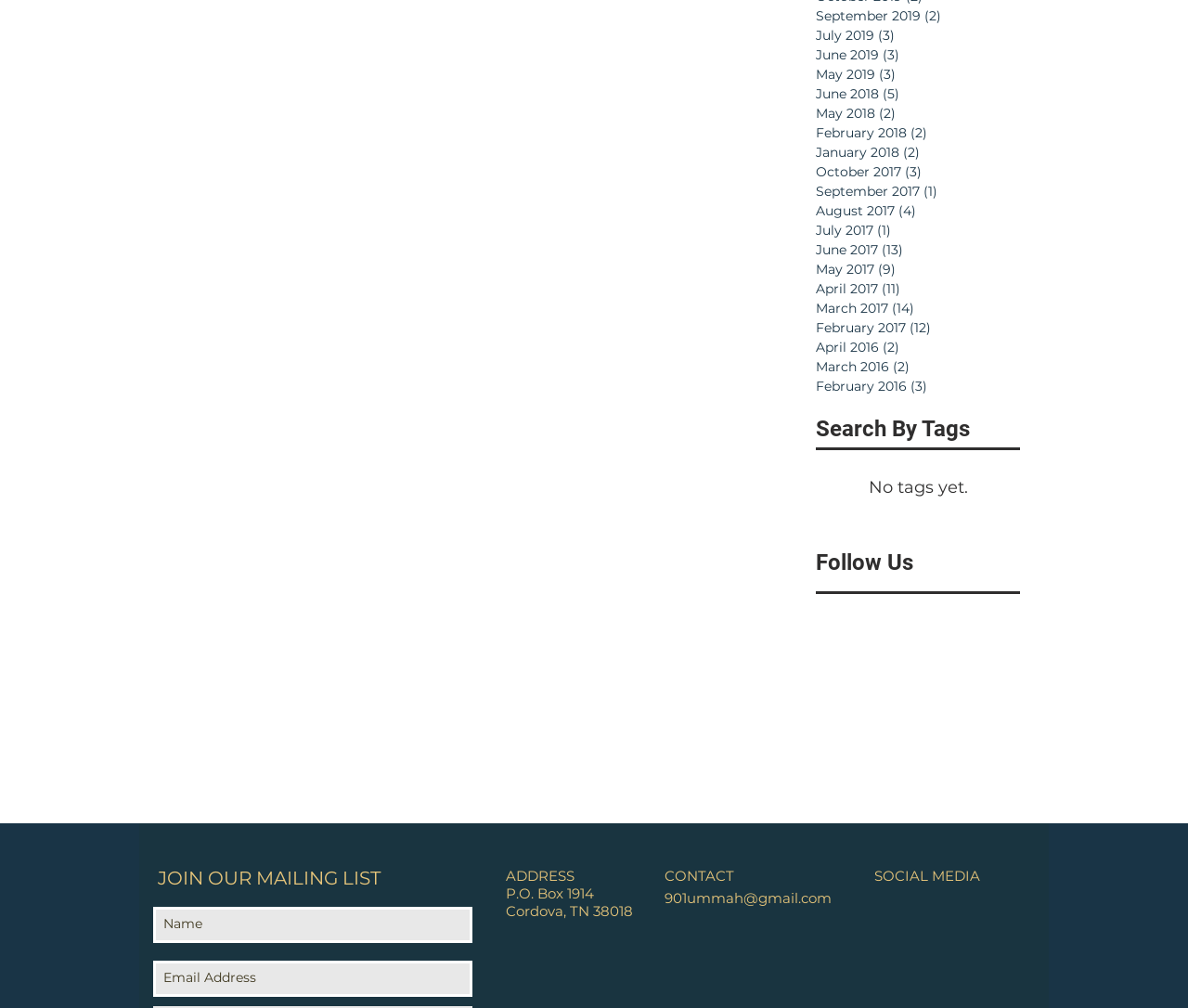Determine the bounding box coordinates of the region I should click to achieve the following instruction: "Search by tags". Ensure the bounding box coordinates are four float numbers between 0 and 1, i.e., [left, top, right, bottom].

[0.687, 0.41, 0.859, 0.441]